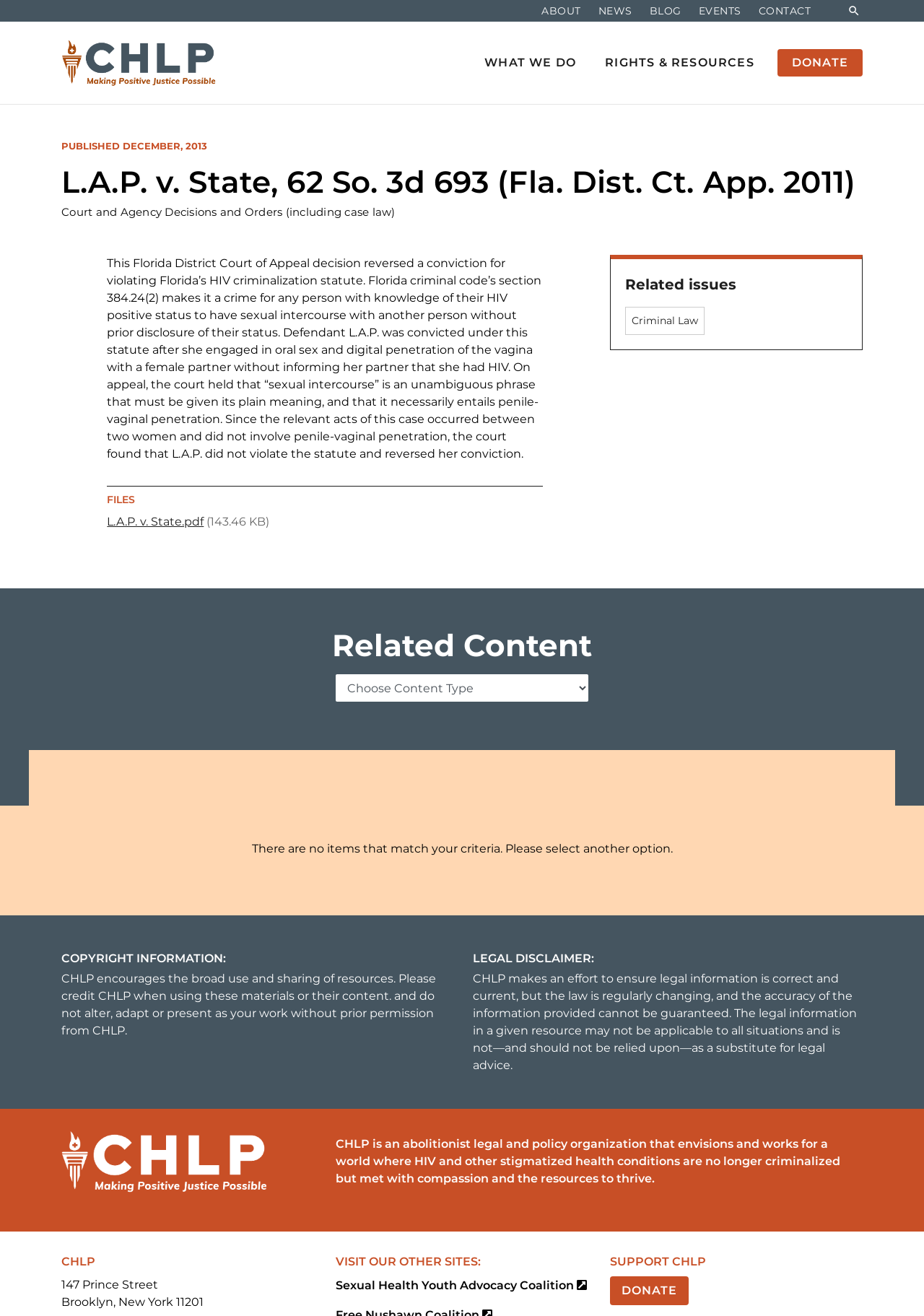Given the content of the image, can you provide a detailed answer to the question?
What is the name of the organization?

I found the answer by looking at the logo element on the webpage, which is described as 'The Center for HIV Law and Policy logo'. This logo is likely to be associated with the organization that published the webpage.